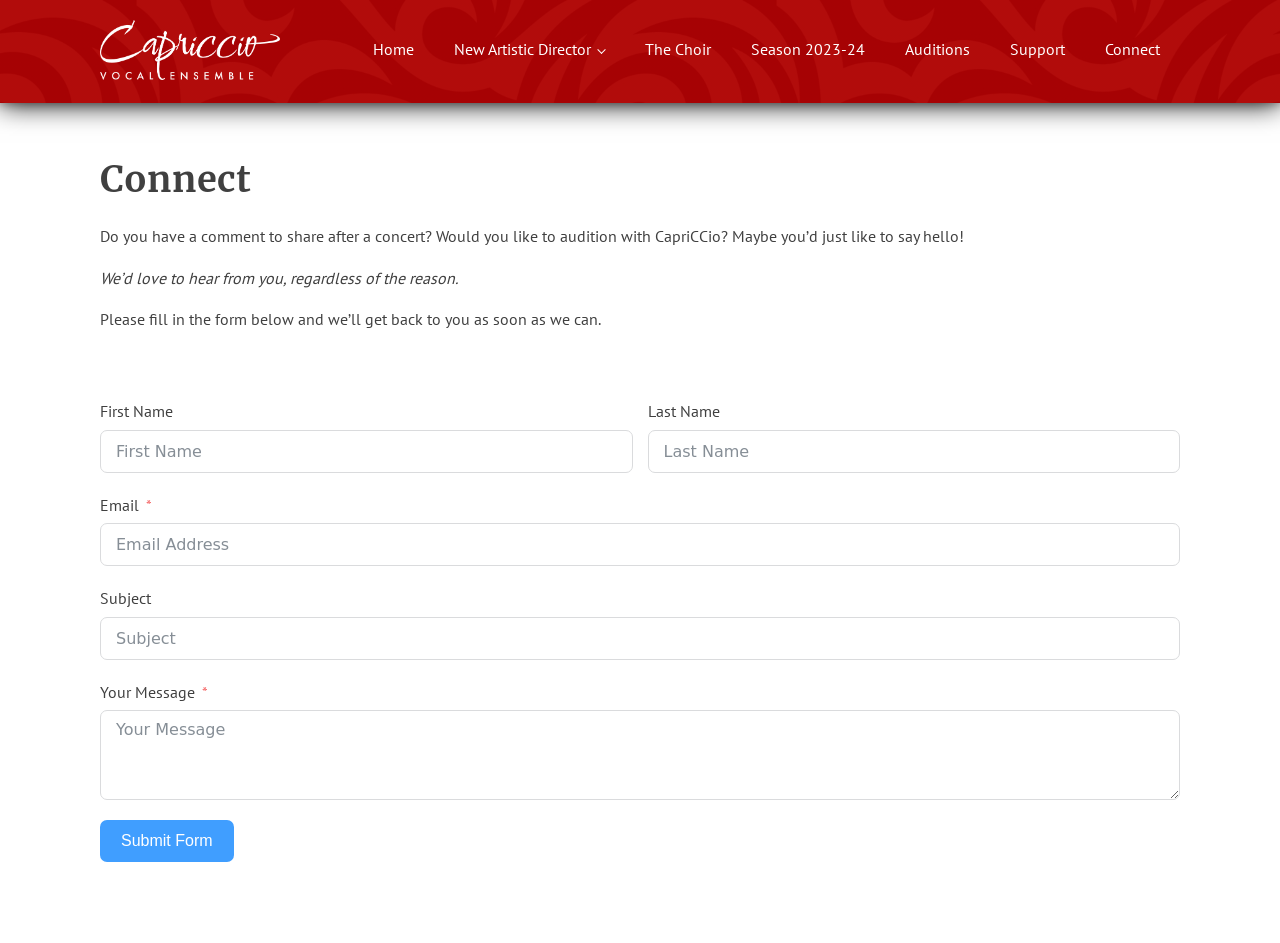Using the provided element description: "name="subject" placeholder="Subject"", identify the bounding box coordinates. The coordinates should be four floats between 0 and 1 in the order [left, top, right, bottom].

[0.078, 0.654, 0.922, 0.7]